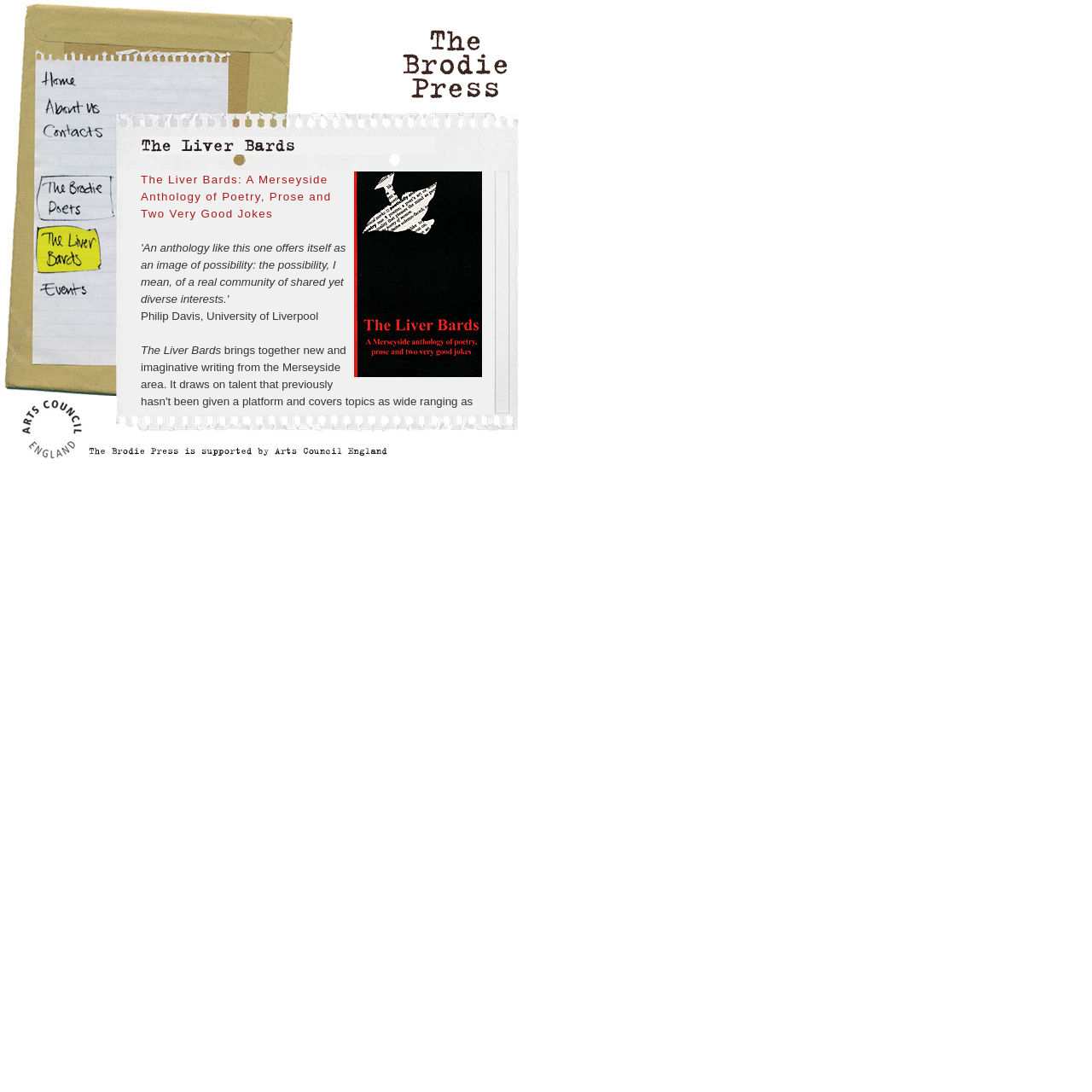What is the name of the press?
Give a one-word or short phrase answer based on the image.

The Brodie Press